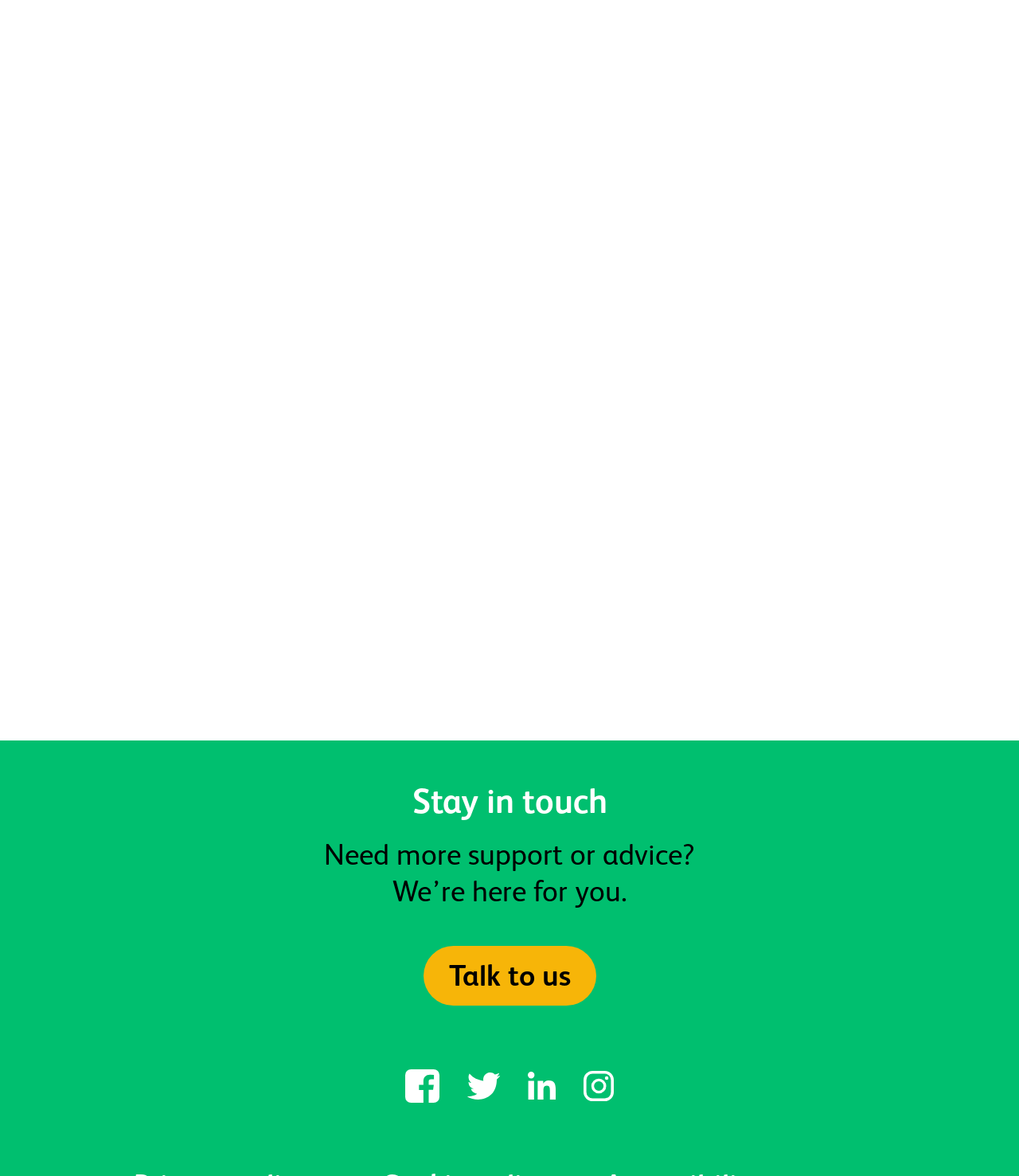Provide a one-word or brief phrase answer to the question:
What is the name of the organization launching a Strategic Plan?

Active Prospects